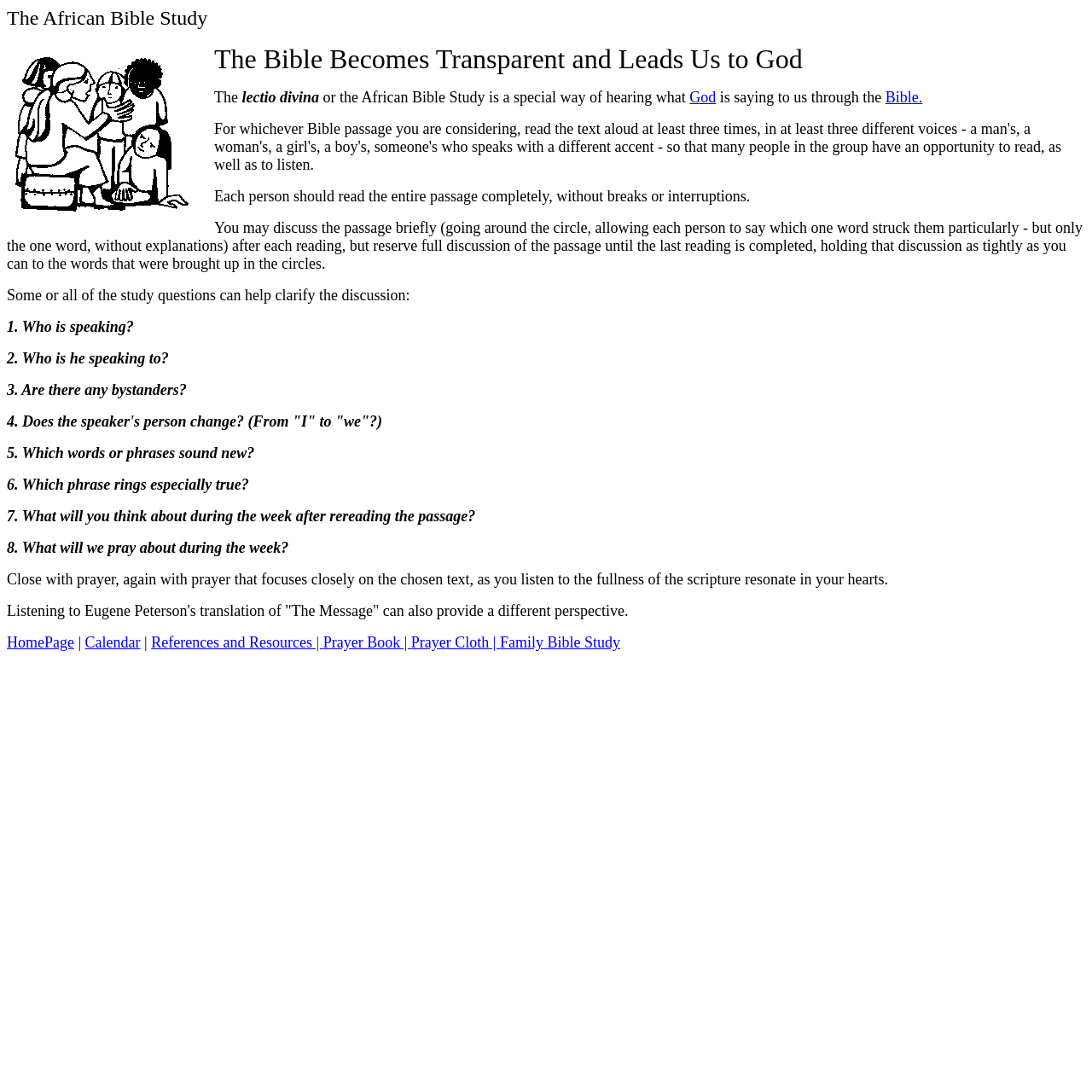Specify the bounding box coordinates of the element's area that should be clicked to execute the given instruction: "go to HomePage". The coordinates should be four float numbers between 0 and 1, i.e., [left, top, right, bottom].

[0.006, 0.582, 0.068, 0.595]